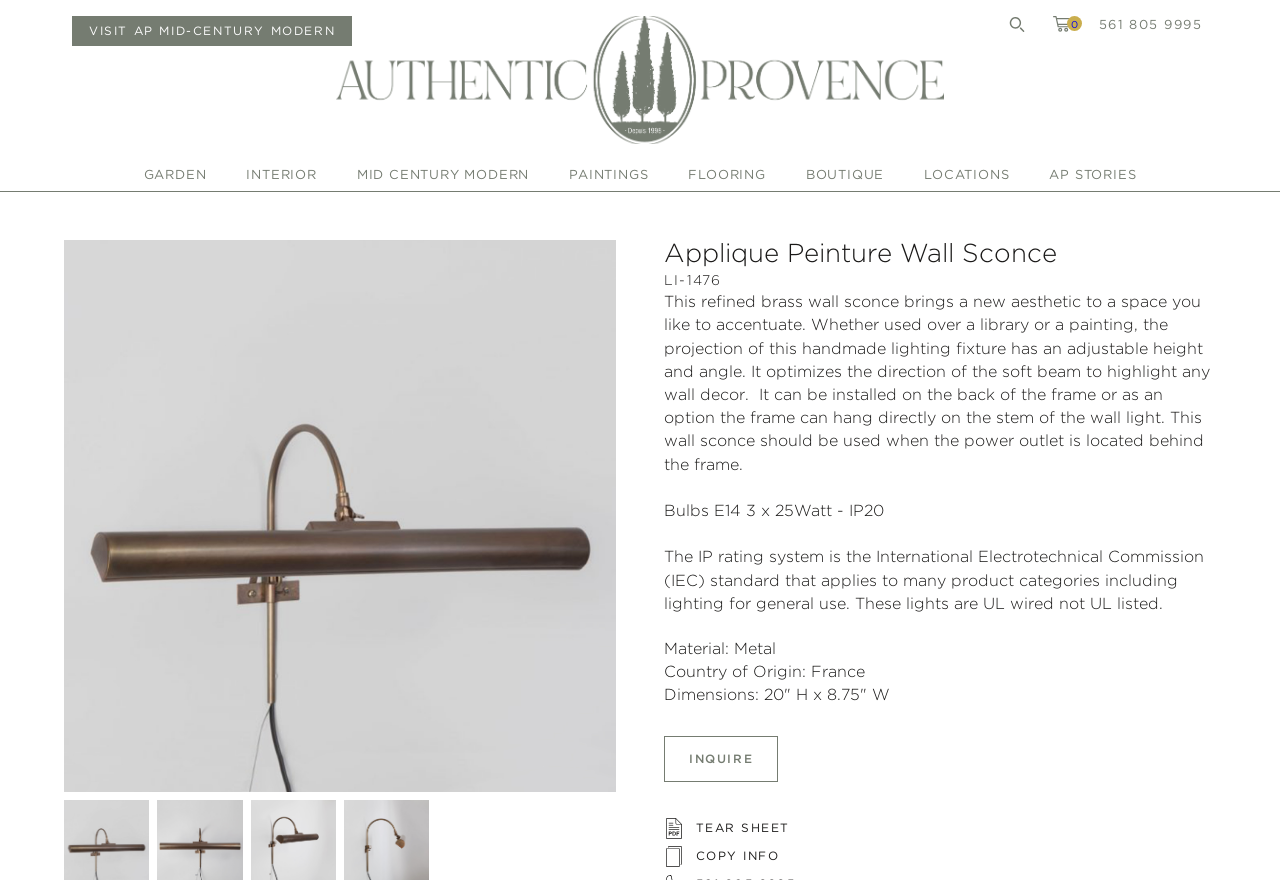How many bulbs does the wall sconce use?
Look at the image and respond to the question as thoroughly as possible.

I found the answer by looking at the product description section, where it says 'Bulbs E14 3 x 25Watt'.